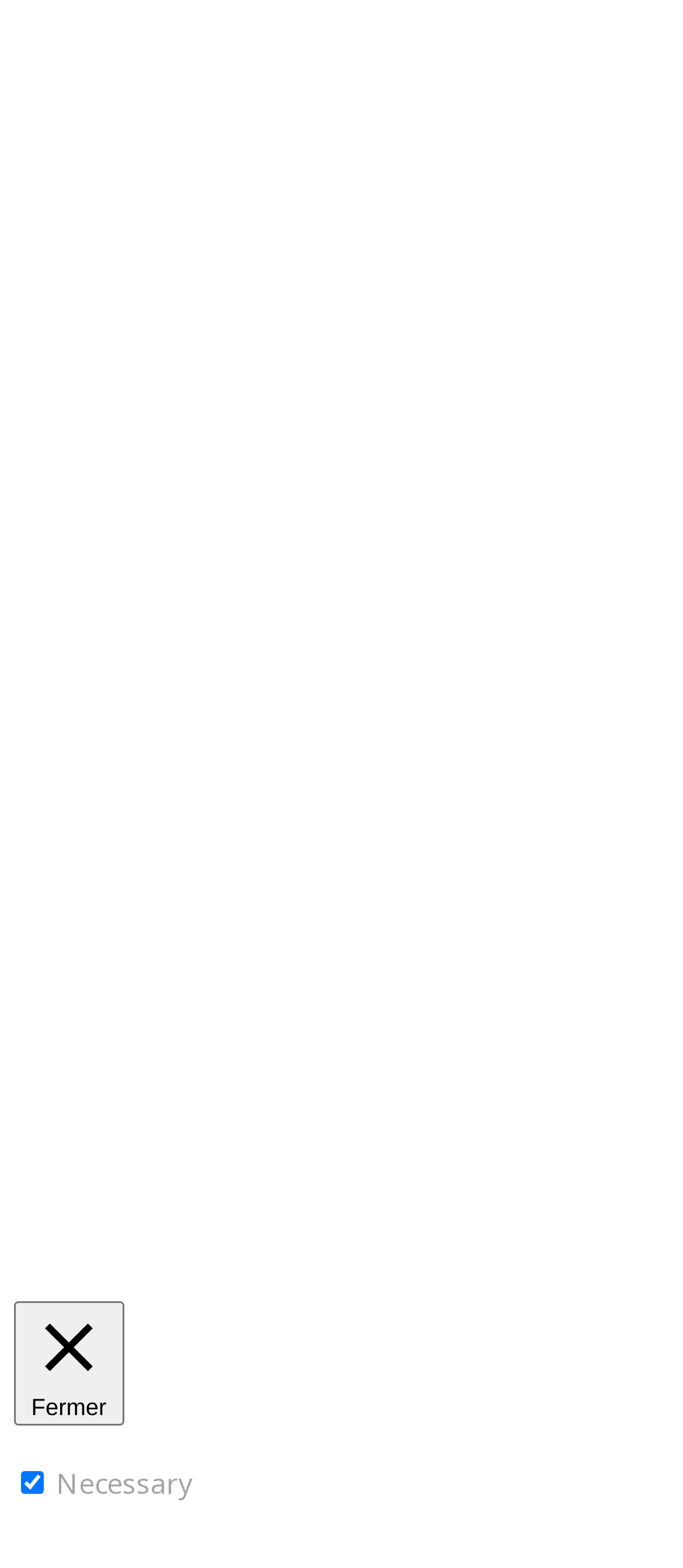Locate the bounding box coordinates of the clickable region to complete the following instruction: "Click on AEG."

None